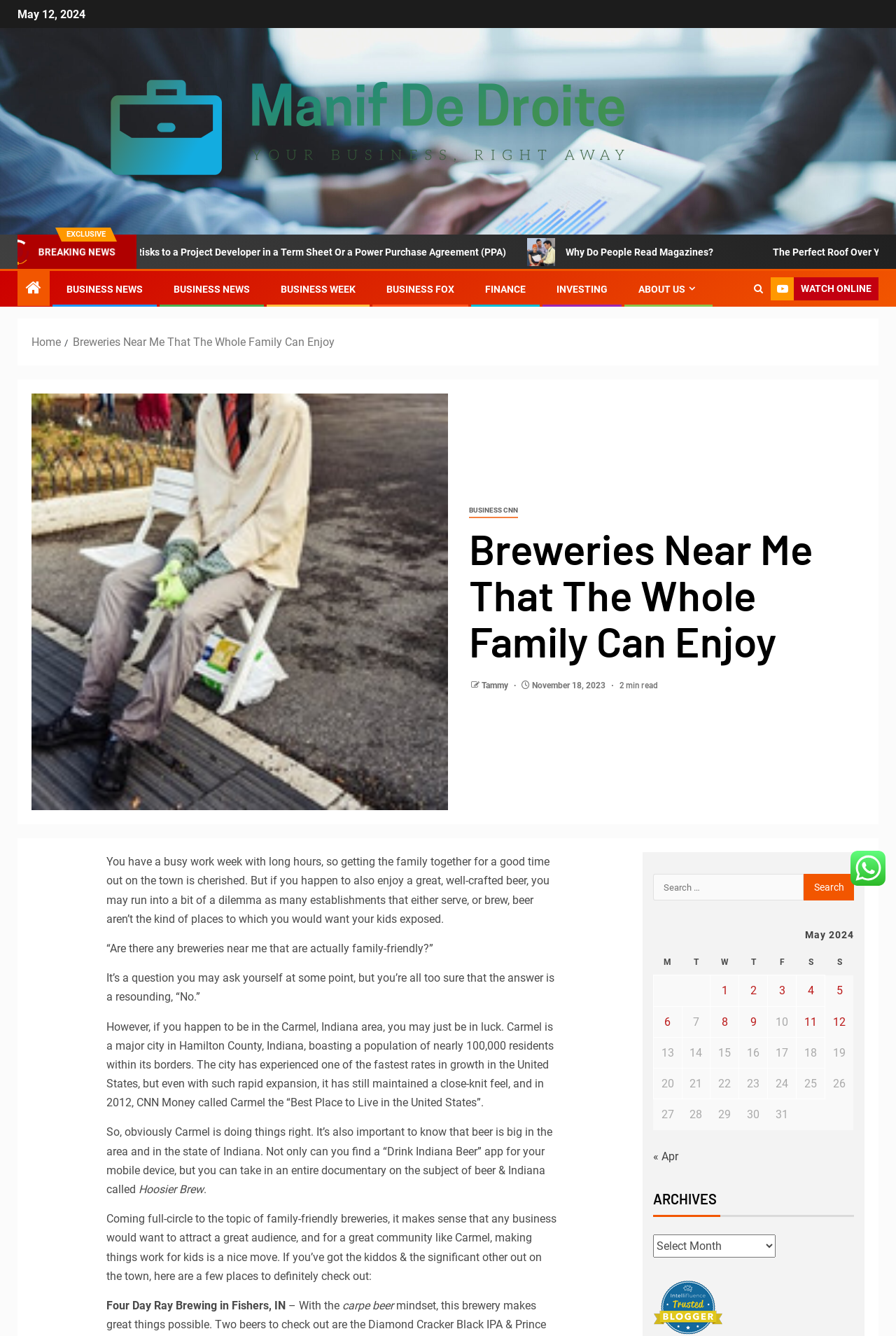Locate the bounding box coordinates of the element I should click to achieve the following instruction: "Click on the 'Home' link".

[0.035, 0.251, 0.068, 0.261]